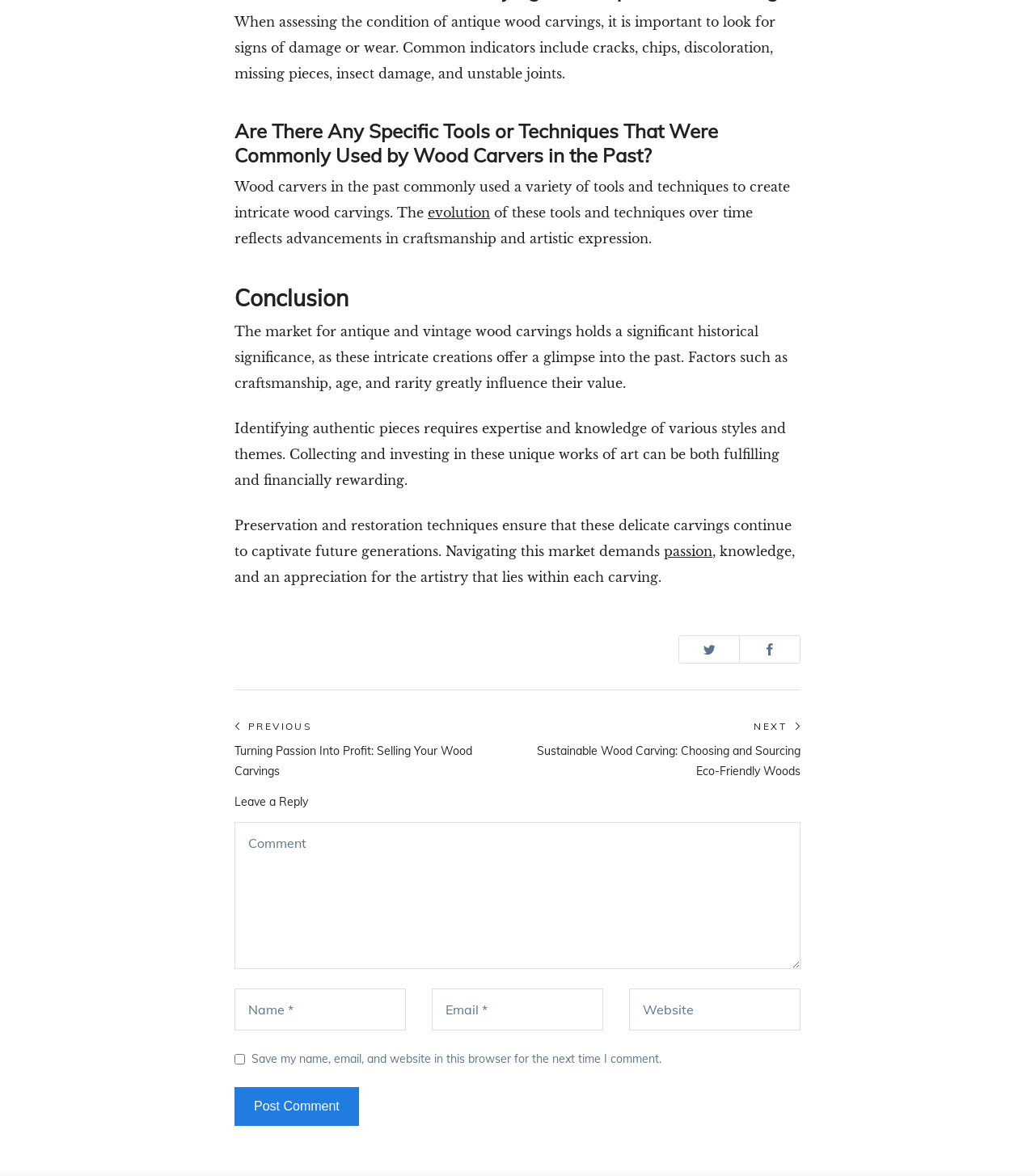Please determine the bounding box coordinates for the UI element described as: "passion".

[0.641, 0.462, 0.688, 0.476]